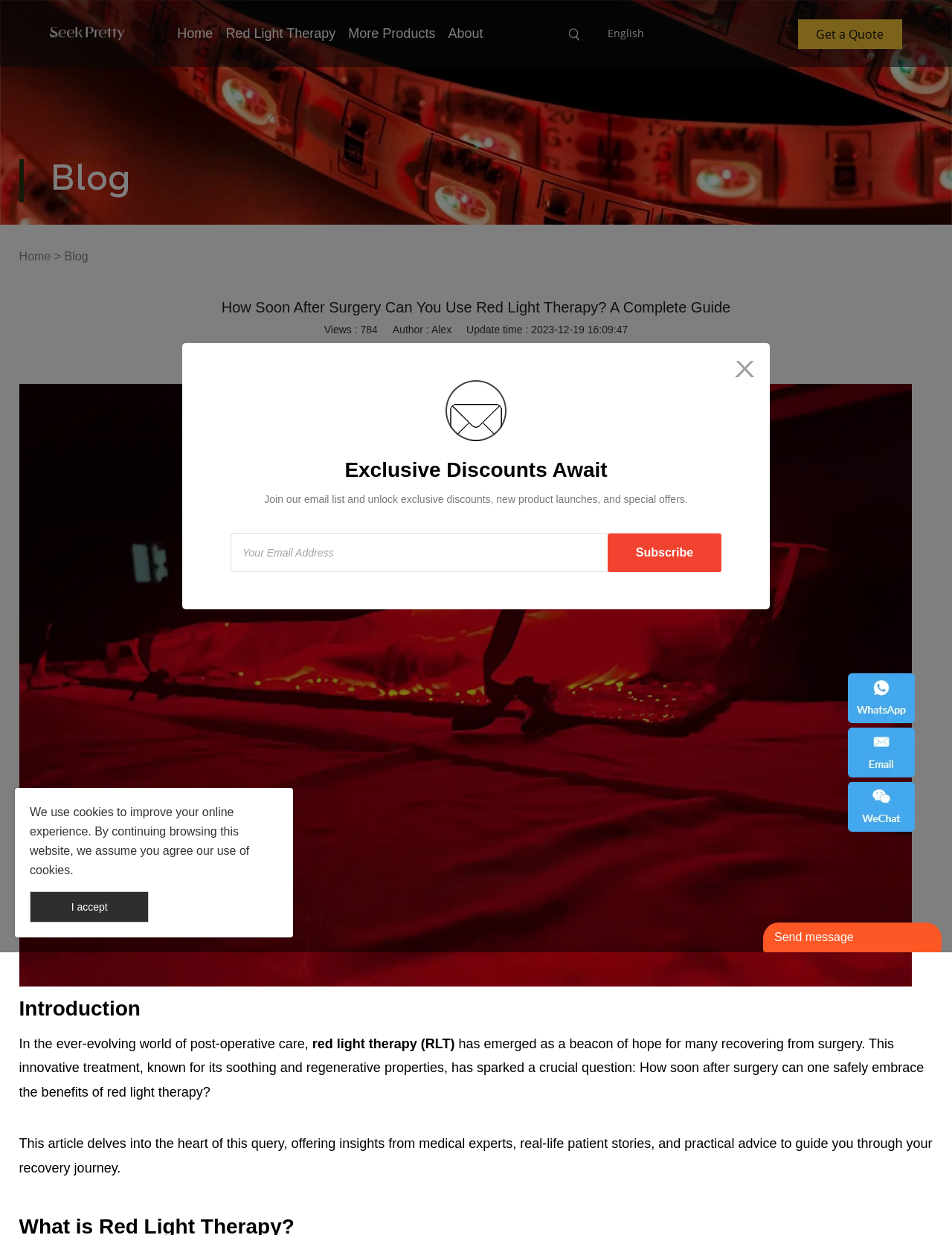What is the purpose of the email subscription section?
Using the visual information, reply with a single word or short phrase.

Exclusive discounts and updates